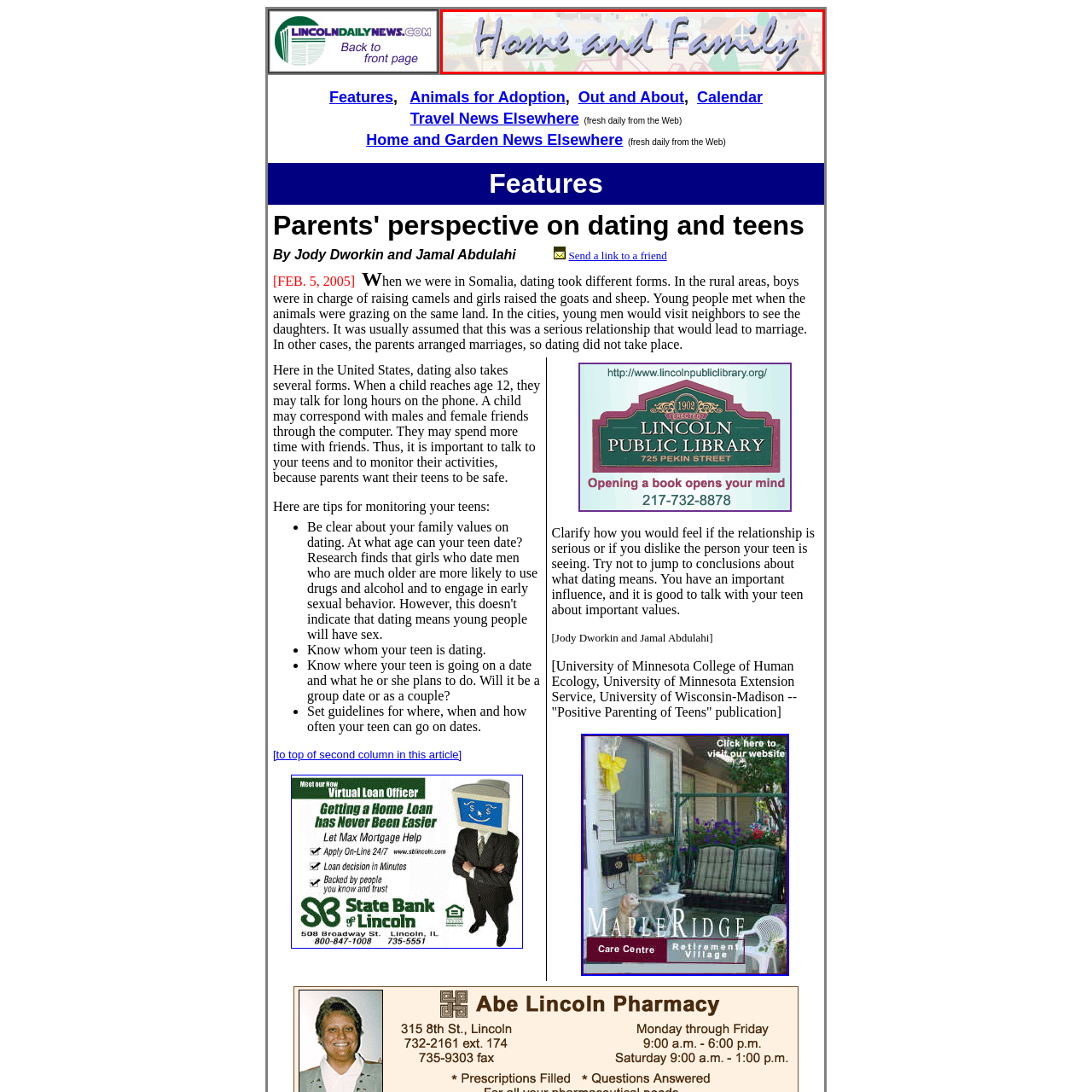Generate an elaborate caption for the image highlighted within the red boundary.

The image displays the title "Home and Family" in a stylized, flowing font, indicative of a theme focused on domestic life and relationships. The background features a soft, muted illustration of houses and trees, evoking a warm and inviting atmosphere associated with home settings. This imagery suggests a focus on content related to family dynamics, parenting, and home-related topics, making it suitable for a section or feature that aims to engage readers on subjects that matter to family-oriented audiences.